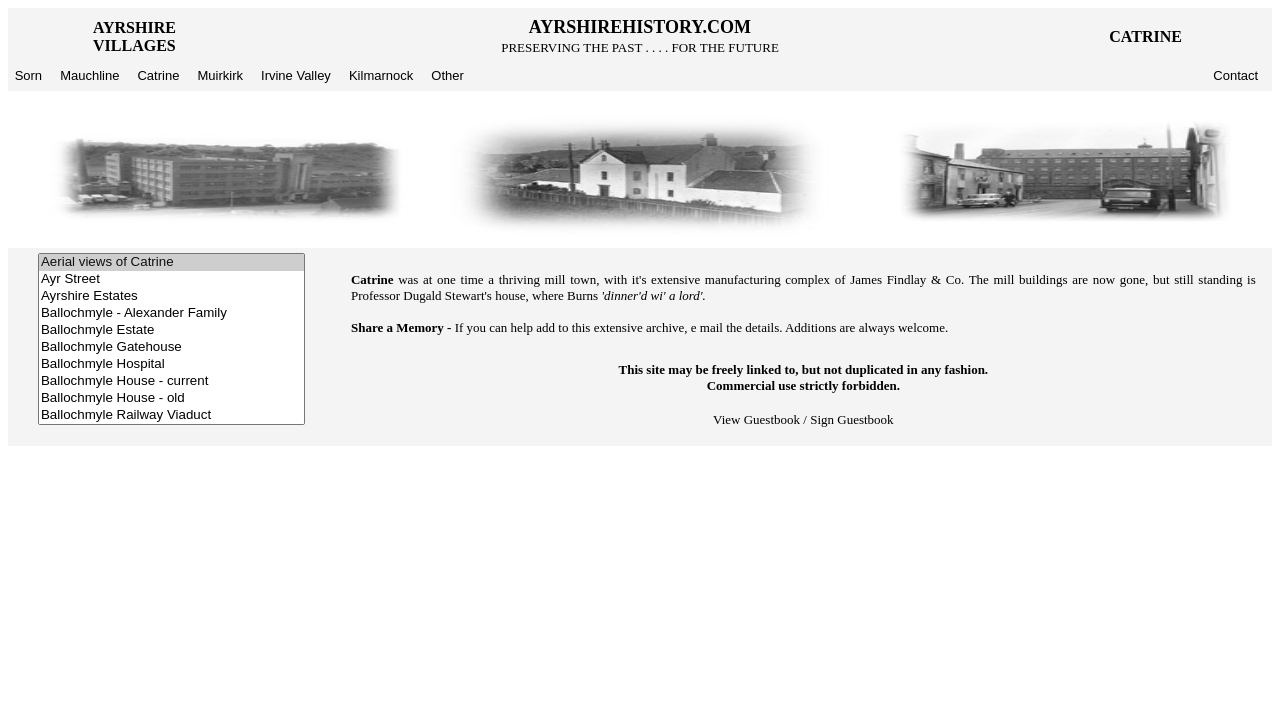Offer a meticulous caption that includes all visible features of the webpage.

The webpage is about Catrine, a village in Ayrshire, Scotland. At the top, there is a table with three cells containing links to "AYRSHIRE VILLAGES", "AYRSHIREHISTORY.COM PRESERVING THE PAST.... FOR THE FUTURE", and "CATRINE". Below this table, there is another table with two cells. The first cell contains links to various locations, including "Sorn", "Mauchline", "Catrine", "Muirkirk", "Irvine Valley", "Kilmarnock", and "Other". The second cell contains a link to "Contact".

Further down, there is an image of Catrine. Below the image, there is a table with a cell containing a list box with multiple options, including "Aerial views of Catrine", "Ayr Street", "Ayrshire Estates", and many others. The selected option is "Aerial views of Catrine".

To the right of the list box, there is a block of text describing Catrine as a former thriving mill town with a manufacturing complex of James Findlay & Co. The text also mentions Professor Dugald Stewart's house, where Robert Burns once dined with a lord. The text invites users to share their memories and add to the archive. Below this text, there are two links: "Share a Memory" and "View Guestbook / Sign Guestbook".